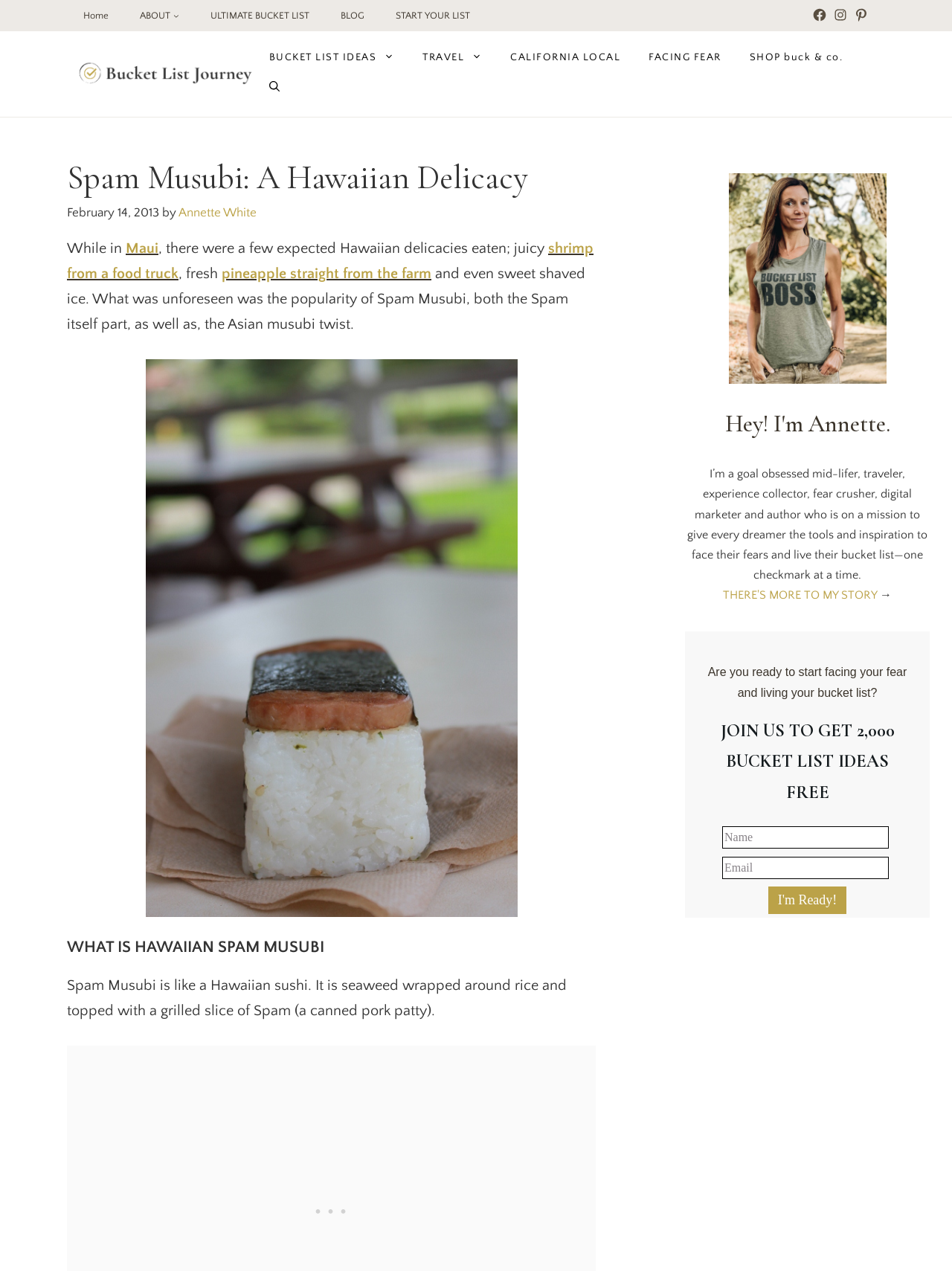Identify the bounding box for the given UI element using the description provided. Coordinates should be in the format (top-left x, top-left y, bottom-right x, bottom-right y) and must be between 0 and 1. Here is the description: Powered by Netregistry

None